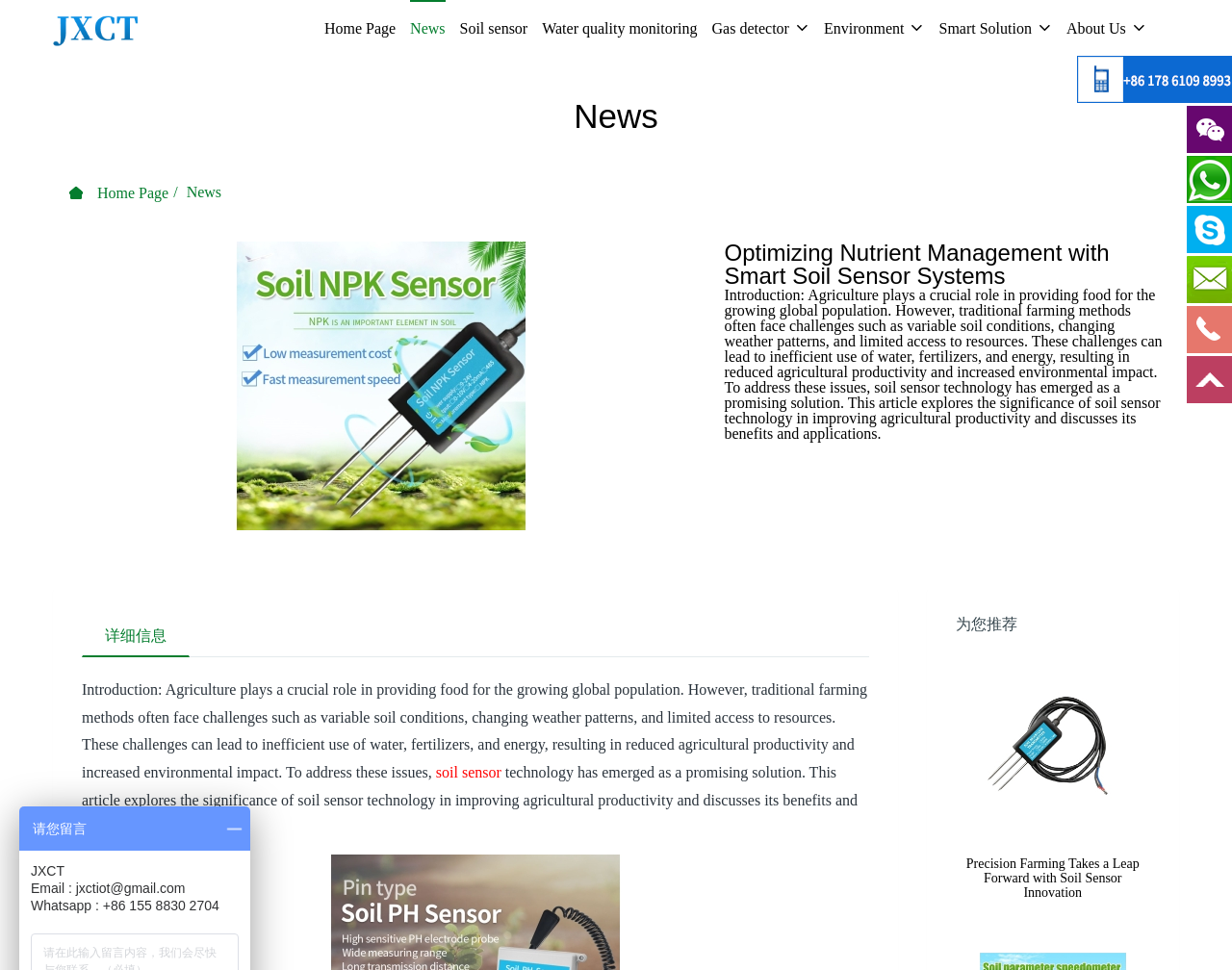Please find the bounding box coordinates for the clickable element needed to perform this instruction: "Click the '详细信息' link to read more".

[0.066, 0.636, 0.154, 0.677]